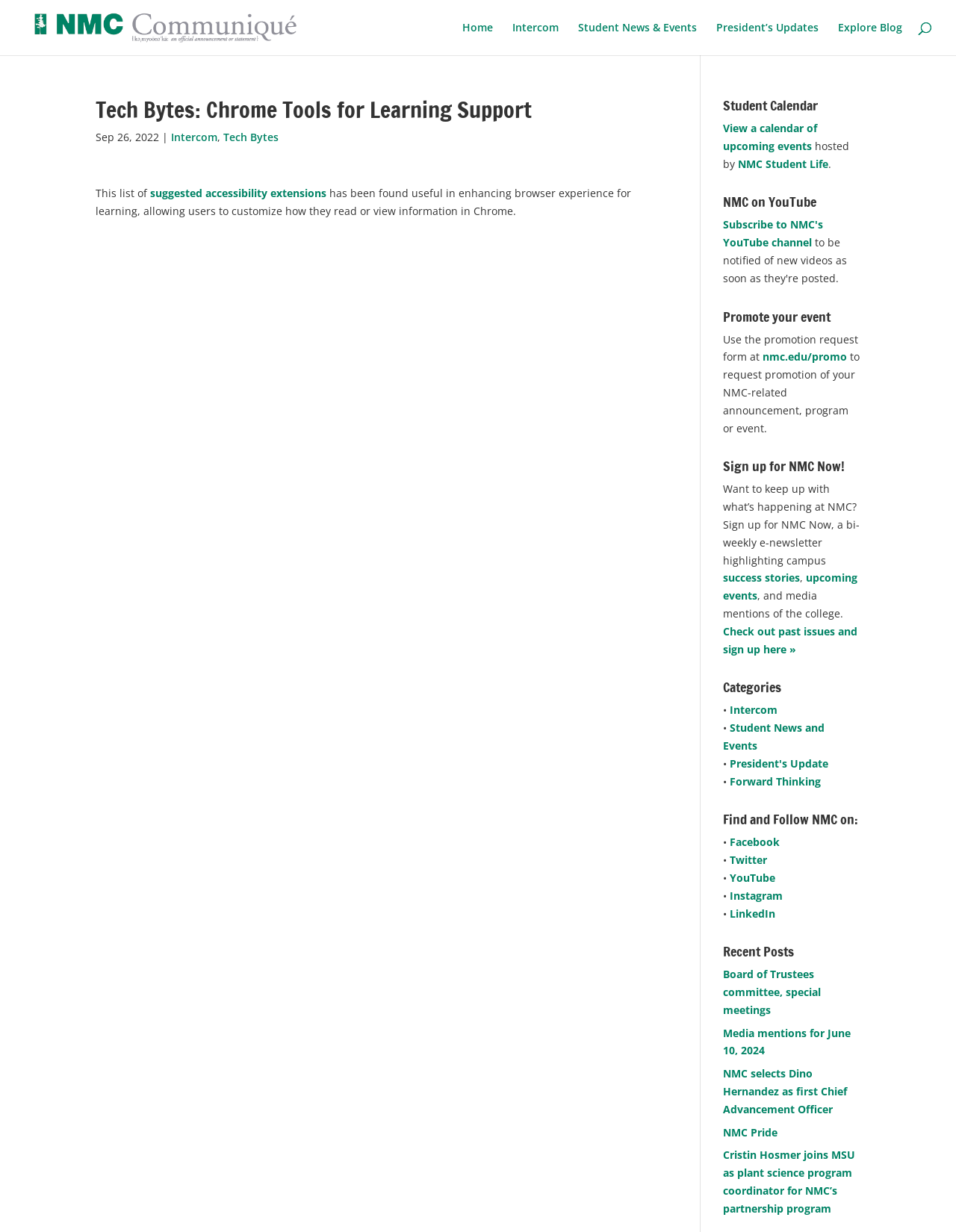Identify the bounding box for the UI element described as: "Subscribe to NMC's YouTube channel". Ensure the coordinates are four float numbers between 0 and 1, formatted as [left, top, right, bottom].

[0.756, 0.177, 0.861, 0.203]